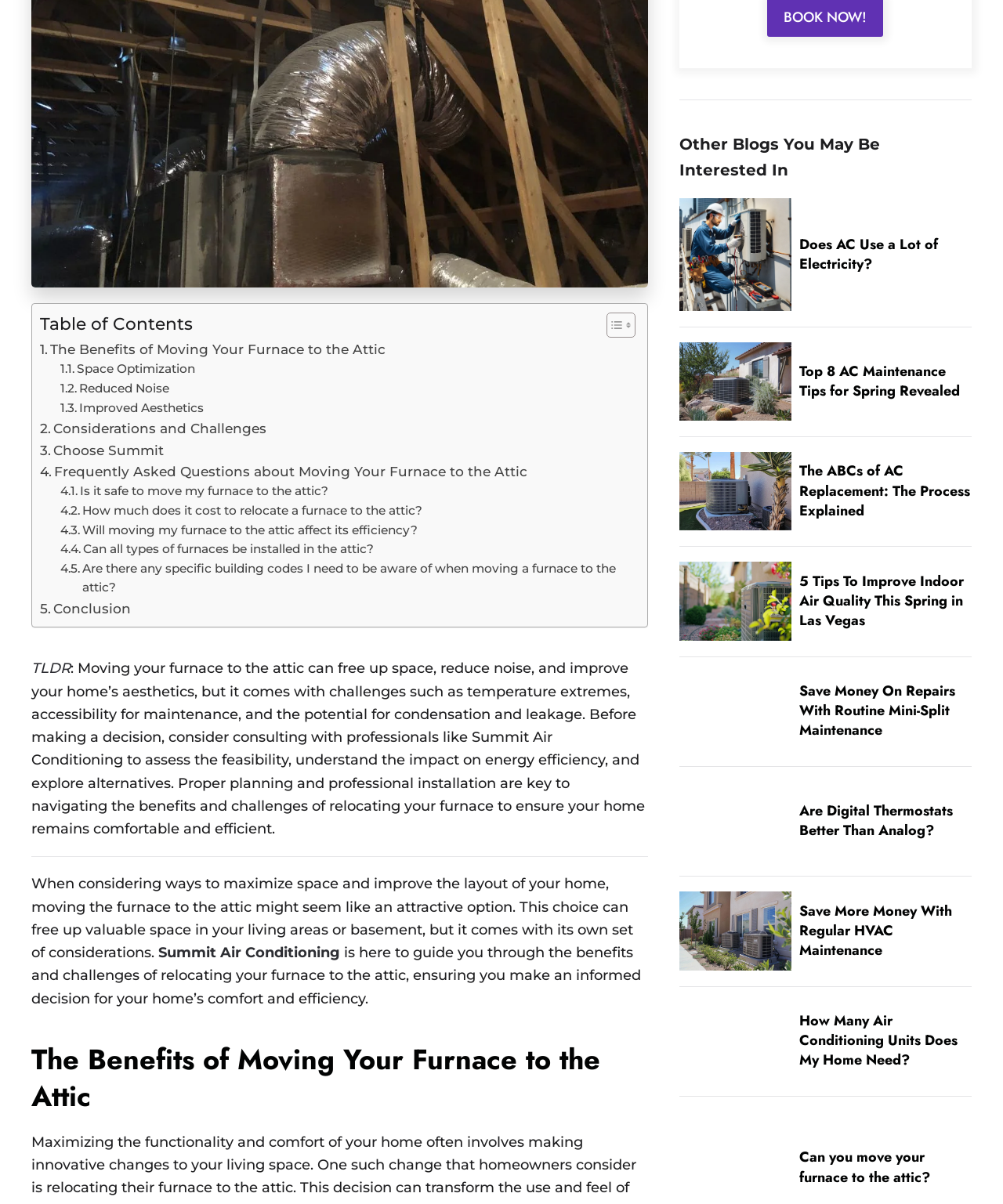Please determine the bounding box coordinates for the element with the description: "Conclusion".

[0.04, 0.496, 0.131, 0.514]